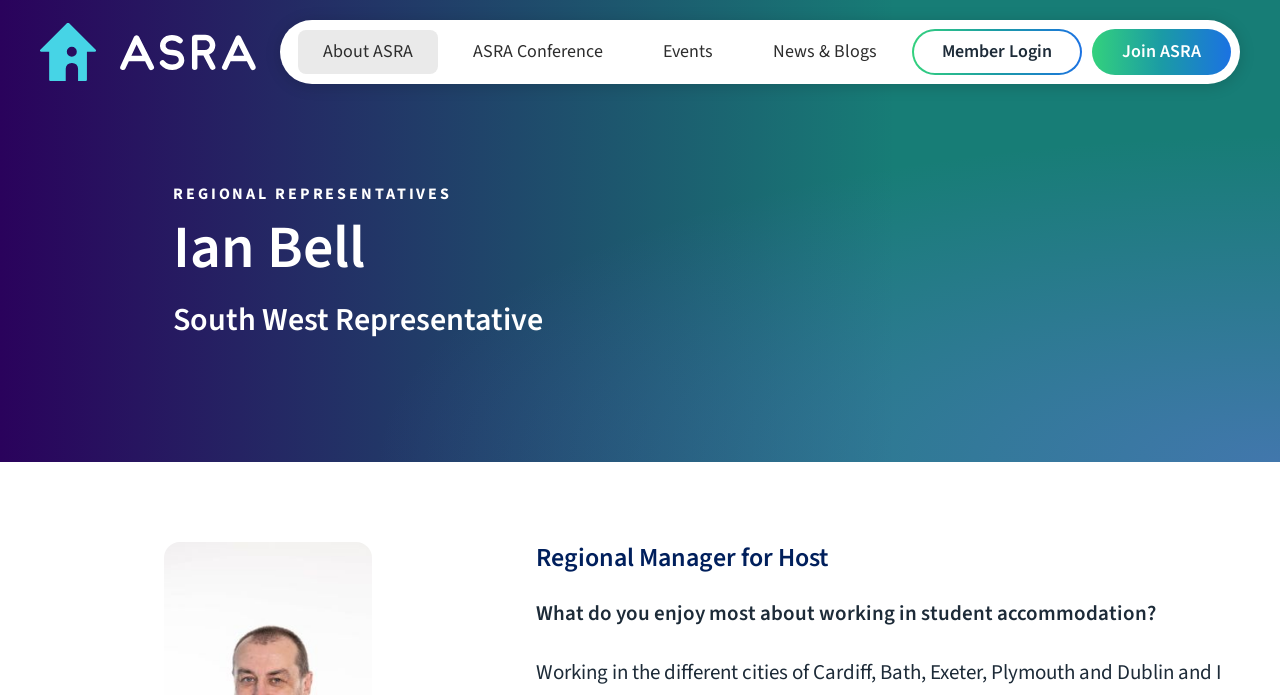Find and provide the bounding box coordinates for the UI element described here: "Events". The coordinates should be given as four float numbers between 0 and 1: [left, top, right, bottom].

[0.498, 0.043, 0.577, 0.106]